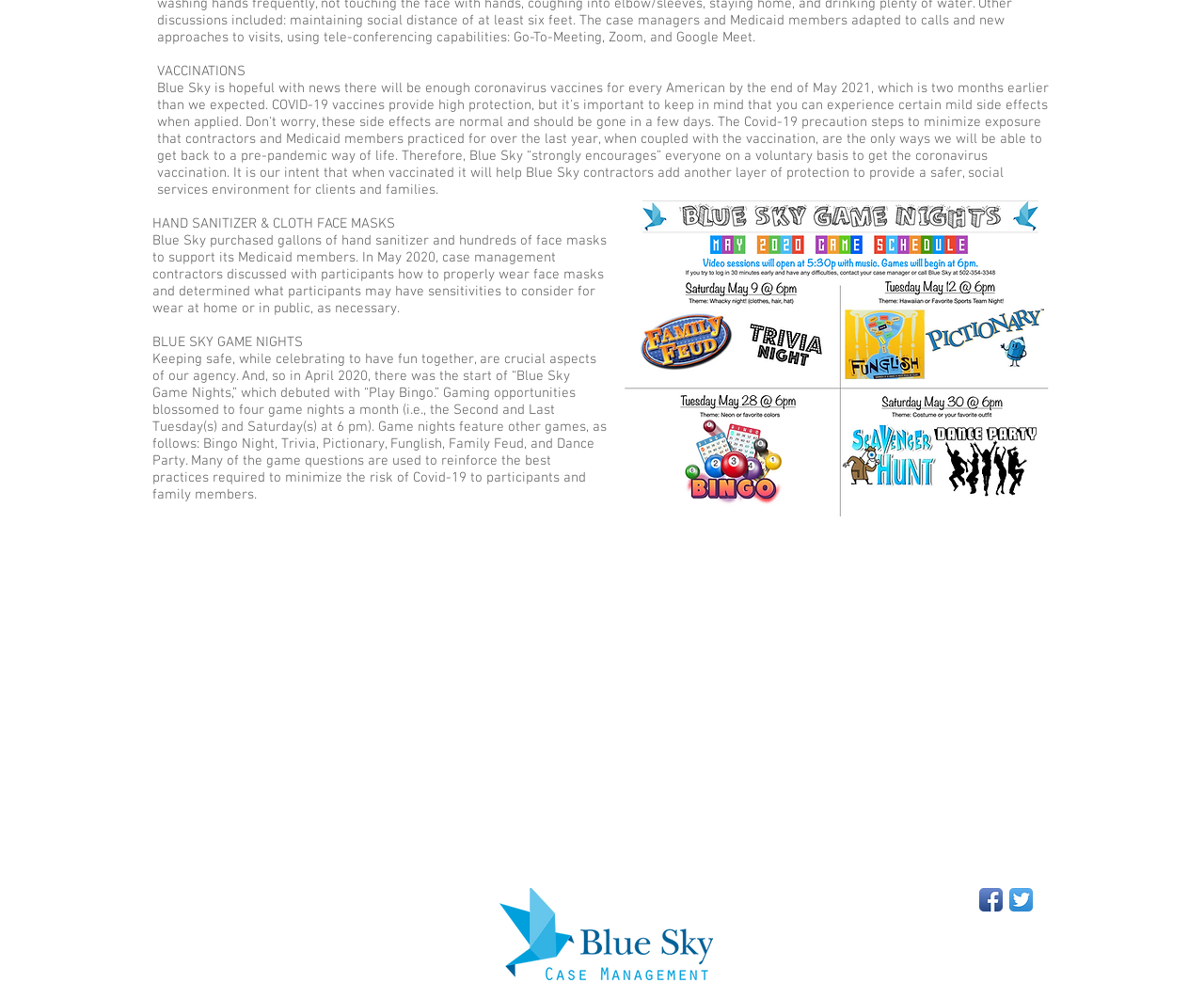Find the bounding box of the UI element described as: "aria-label="Facebook App Icon"". The bounding box coordinates should be given as four float values between 0 and 1, i.e., [left, top, right, bottom].

[0.813, 0.903, 0.833, 0.927]